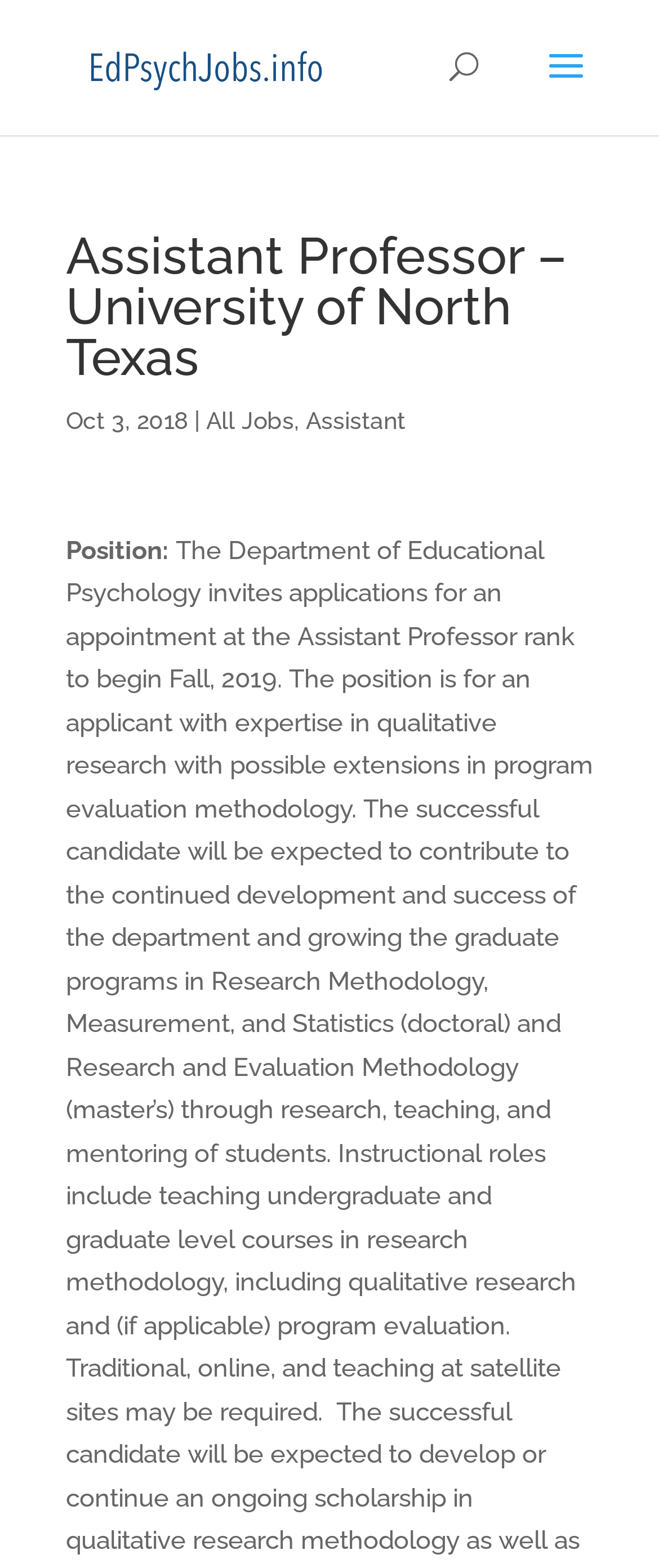What is the department of the job posting?
Please respond to the question with a detailed and well-explained answer.

I found the department of the job posting by looking at the link element that says 'Educational Psychology Jobs' which is located at the top of the page.